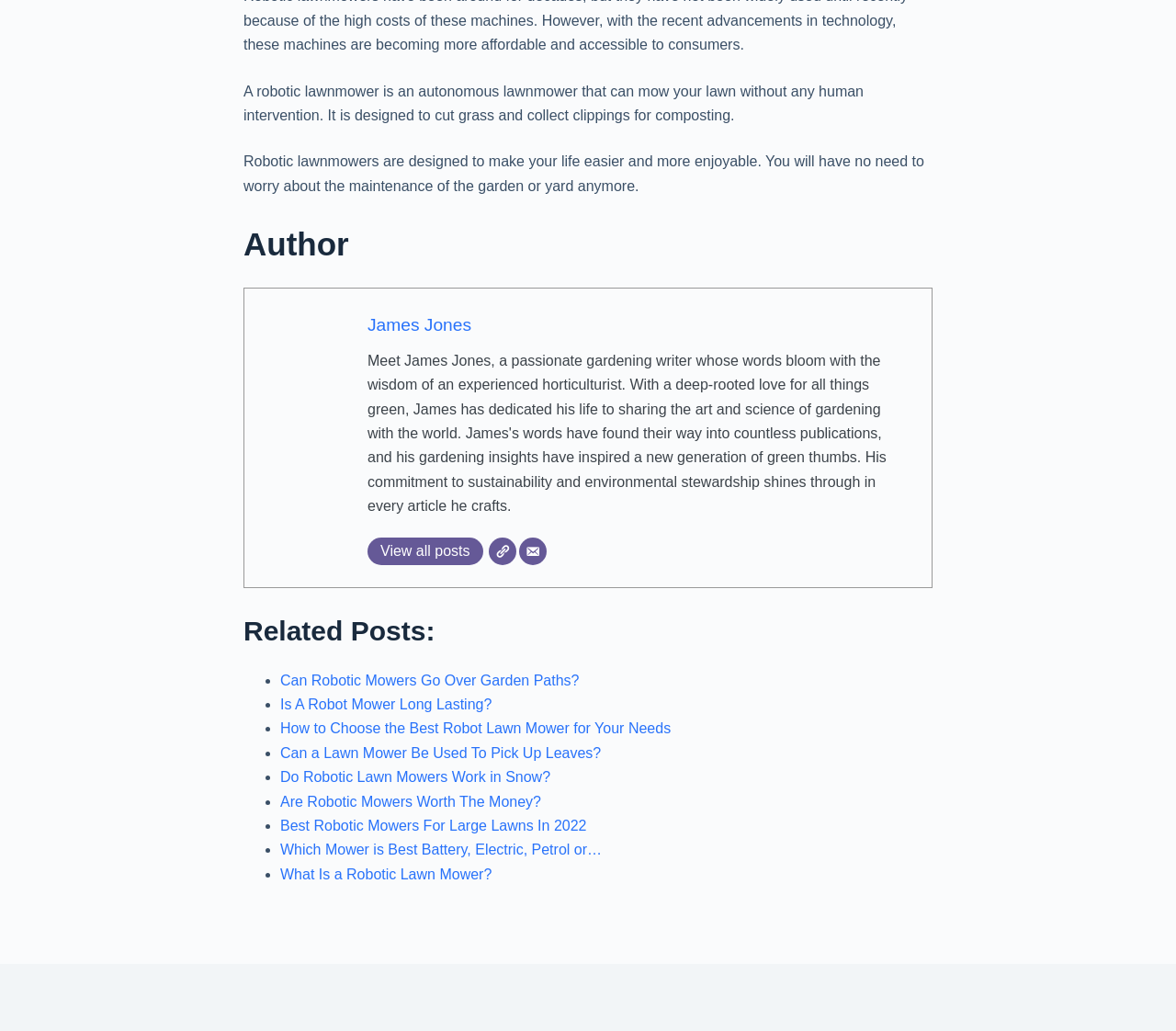Please specify the bounding box coordinates of the region to click in order to perform the following instruction: "go to Videos page".

None